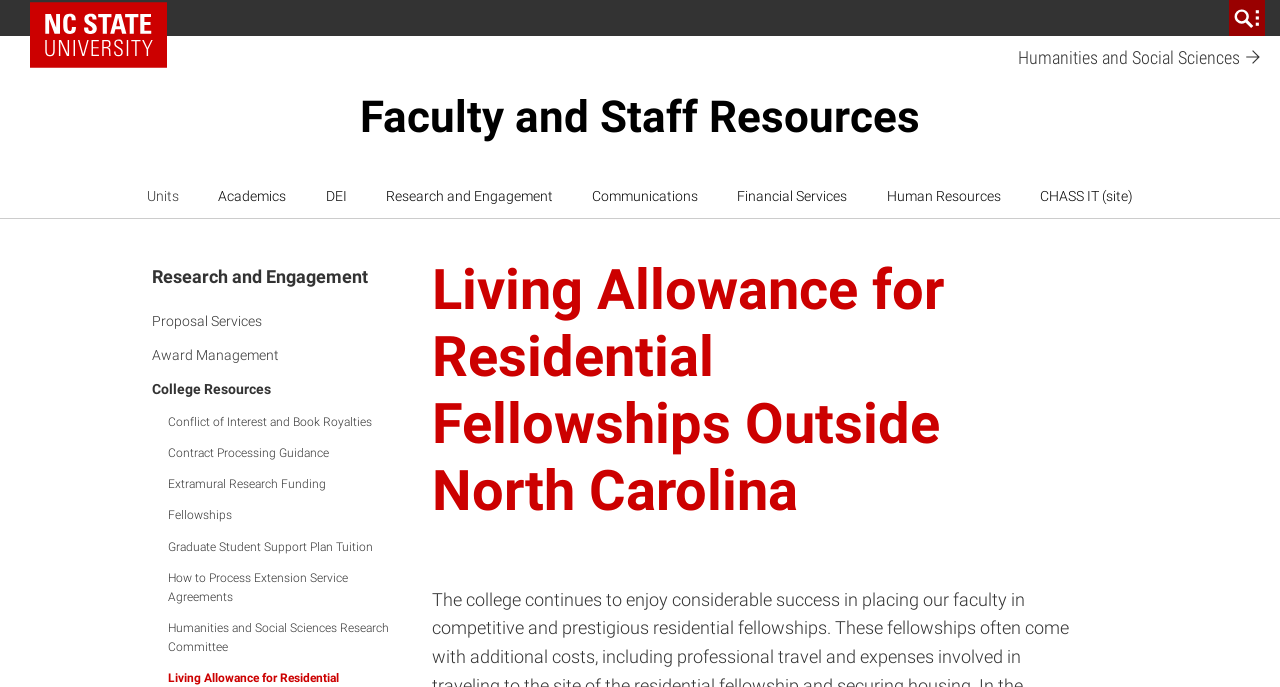Refer to the image and provide an in-depth answer to the question: 
Is there a search bar on the webpage?

I found a search bar on the webpage by looking at the navigation bar at the top of the webpage, which has a search input field with a magnifying glass icon.